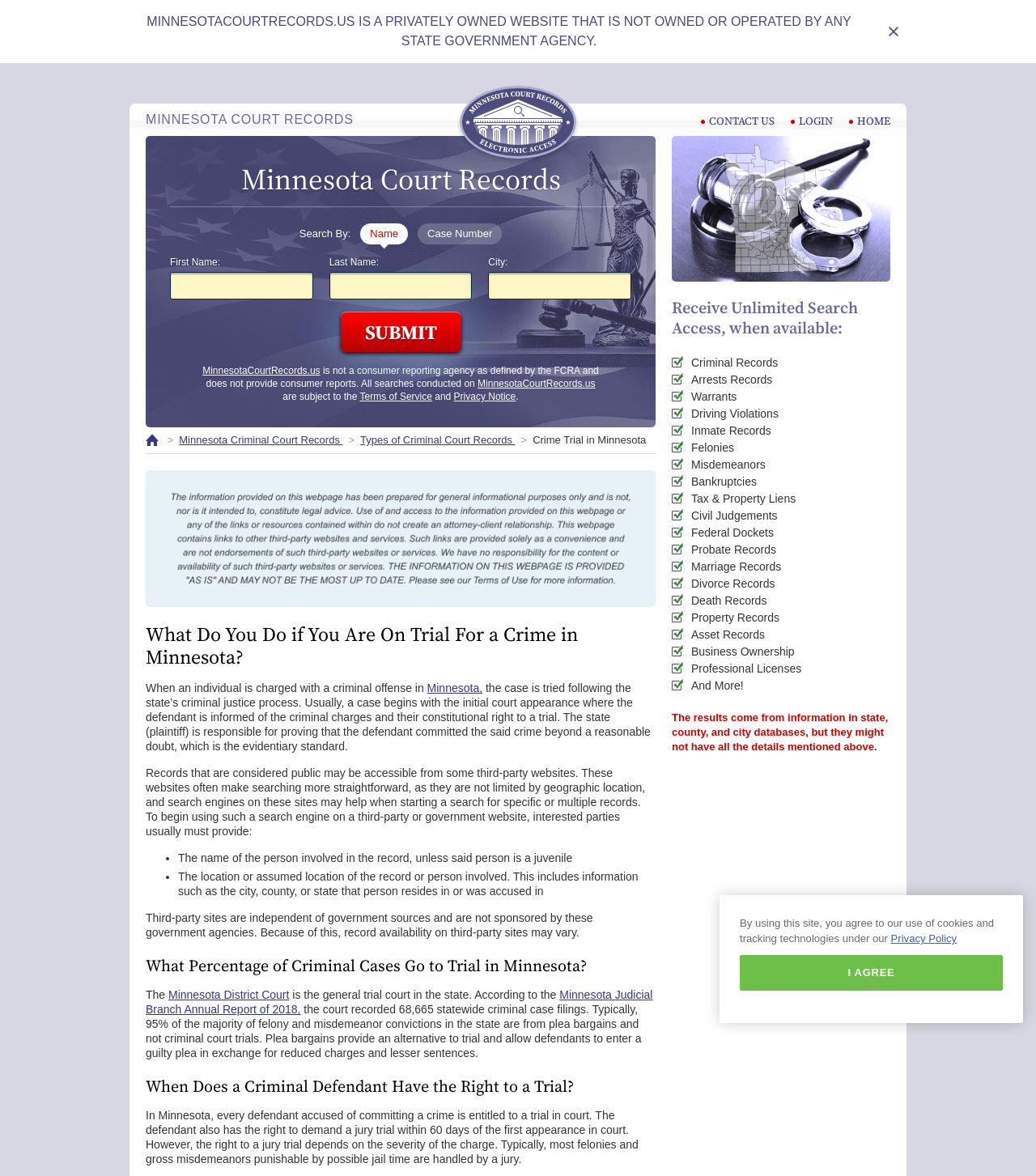Locate the bounding box coordinates of the item that should be clicked to fulfill the instruction: "Submit search".

[0.329, 0.265, 0.445, 0.3]